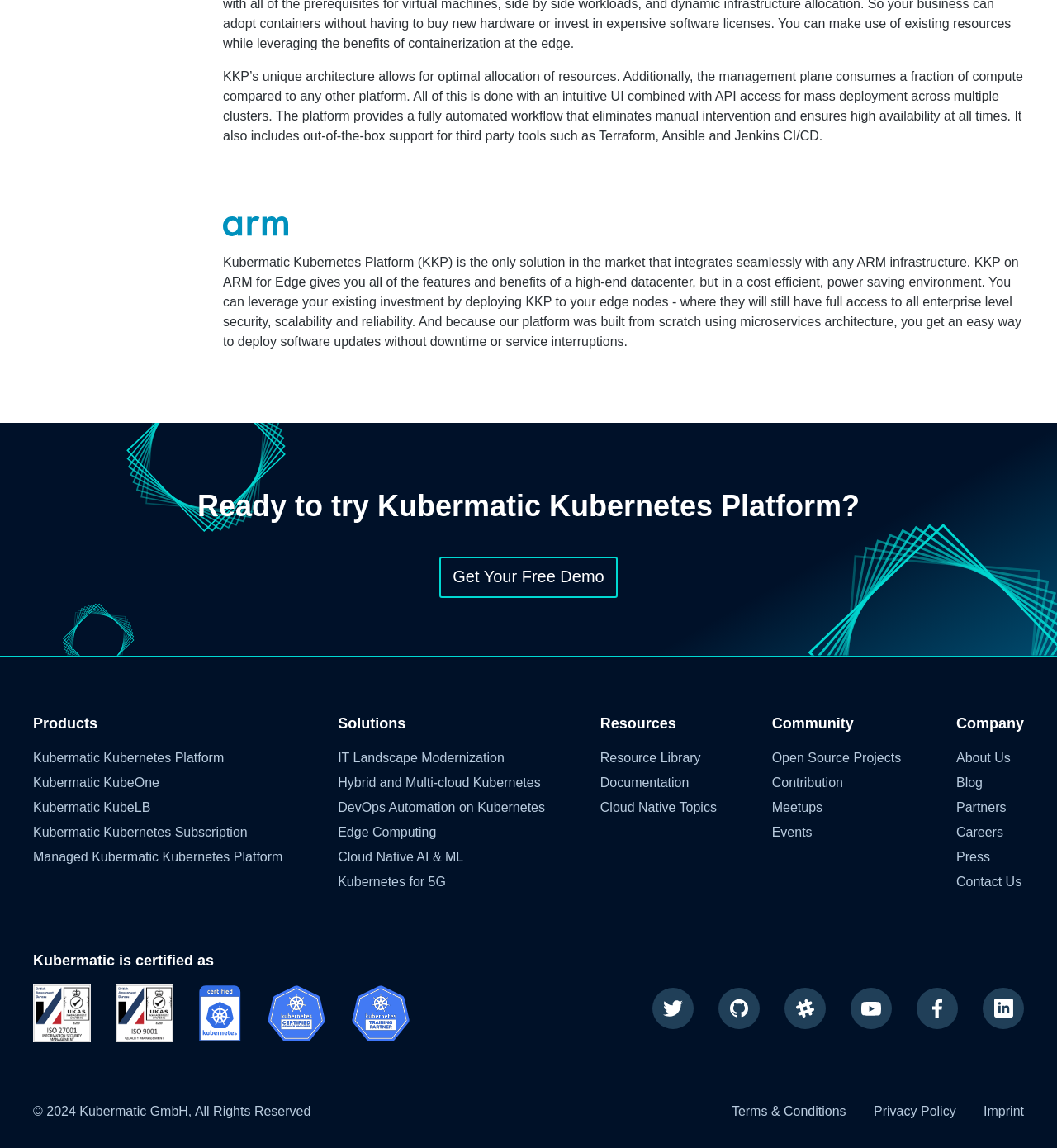Determine the bounding box coordinates of the region that needs to be clicked to achieve the task: "Learn about Kubermatic Kubernetes Platform".

[0.031, 0.654, 0.212, 0.666]